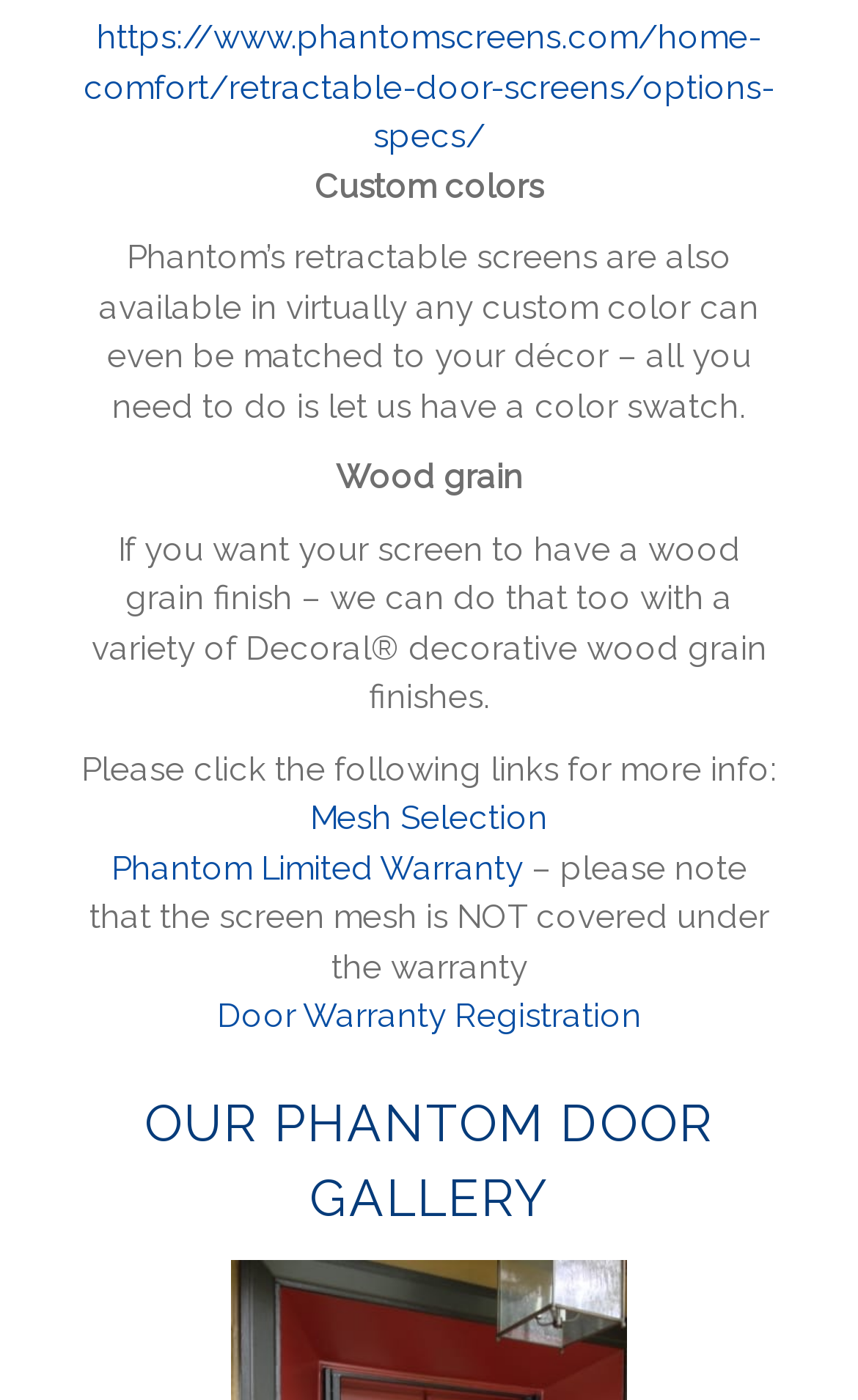Respond to the question with just a single word or phrase: 
What type of finish can be matched to décor?

Custom color